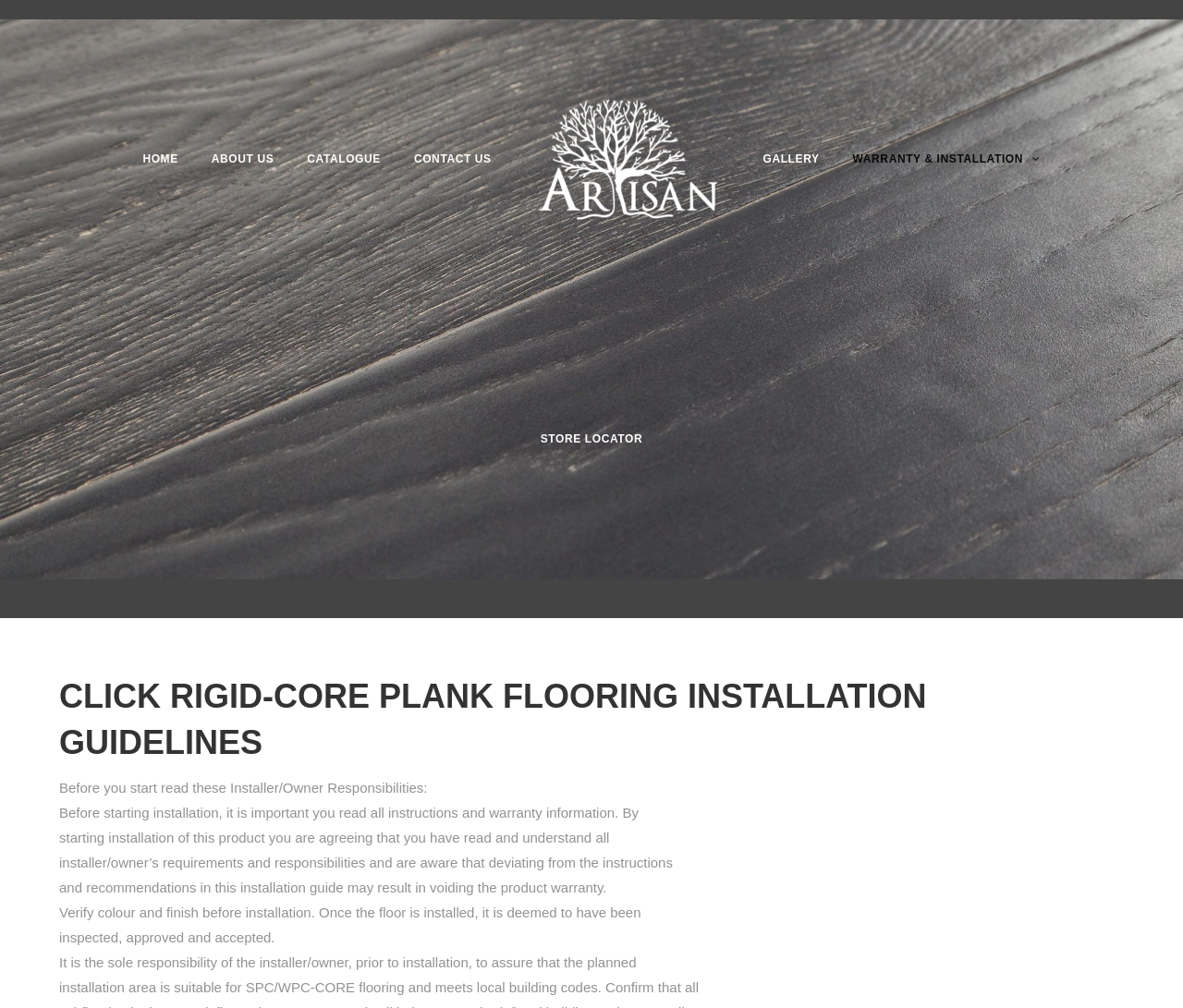Create a detailed description of the webpage's content and layout.

This webpage appears to be a guidelines page for installing Click Rigid-Core Plank Flooring. At the top, there is a navigation menu with links to "HOME", "ABOUT US", "CATALOGUE", "CONTACT US", and "GALLERY", all aligned horizontally. To the right of these links, there is another link with an icon, and further to the right, there is a link to "WARRANTY & INSTALLATION". Below this navigation menu, there is a "STORE LOCATOR" link.

The main content of the page is headed by a large title "Click Rigid-Core Guidelines" and a subheading "CLICK RIGID-CORE PLANK FLOORING INSTALLATION GUIDELINES". Below this, there is a section of text that outlines the installer/owner responsibilities before starting the installation. This section consists of six paragraphs of text, which provide important information and warnings about the installation process, including the importance of reading instructions and warranty information, verifying color and finish, and ensuring the installation area is suitable for the flooring.

Overall, the page has a simple and organized layout, with a clear hierarchy of information and easy-to-read text.